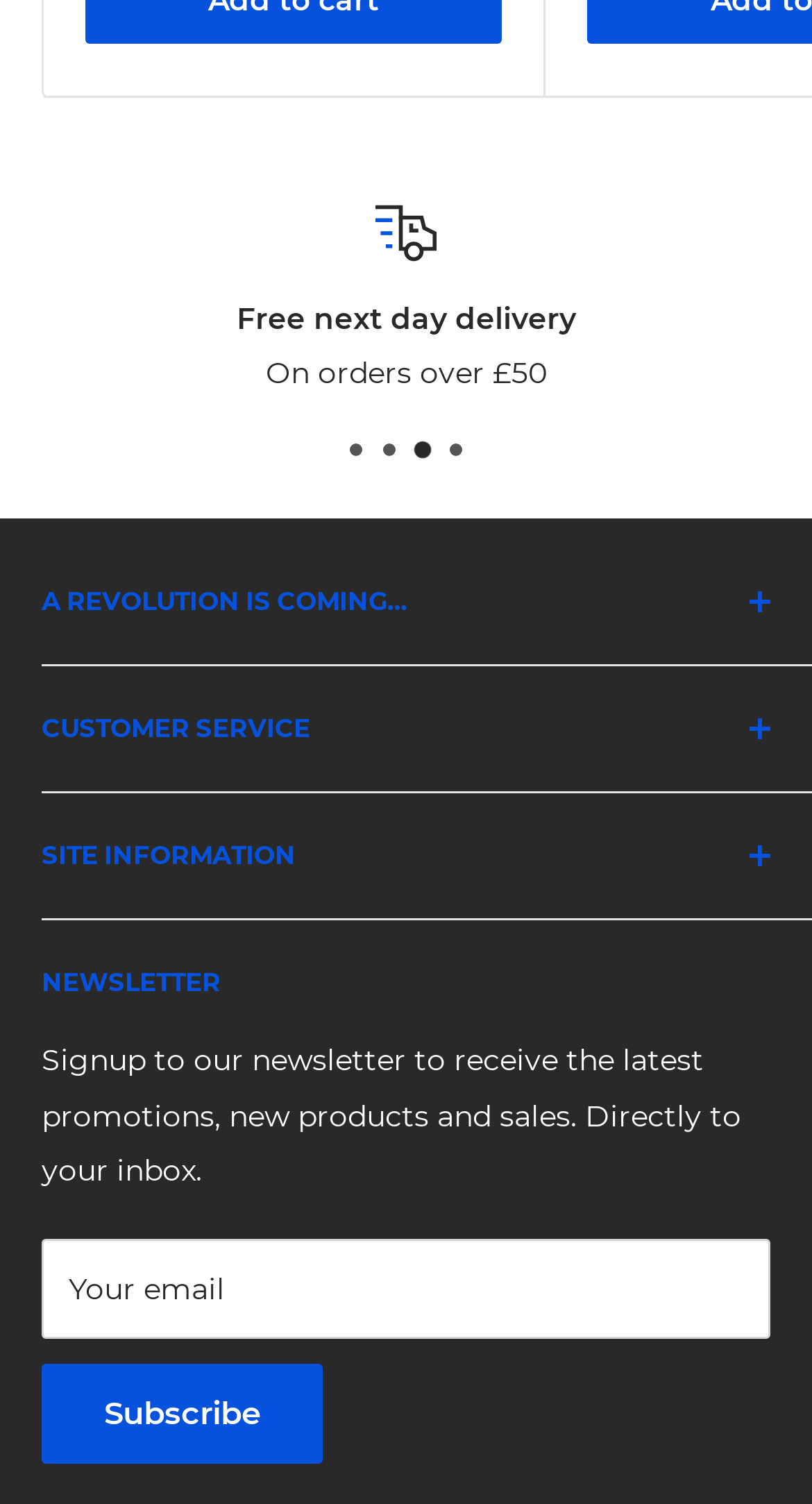Please identify the bounding box coordinates of the element I need to click to follow this instruction: "Click on the 'About Us' link".

[0.051, 0.515, 0.897, 0.556]